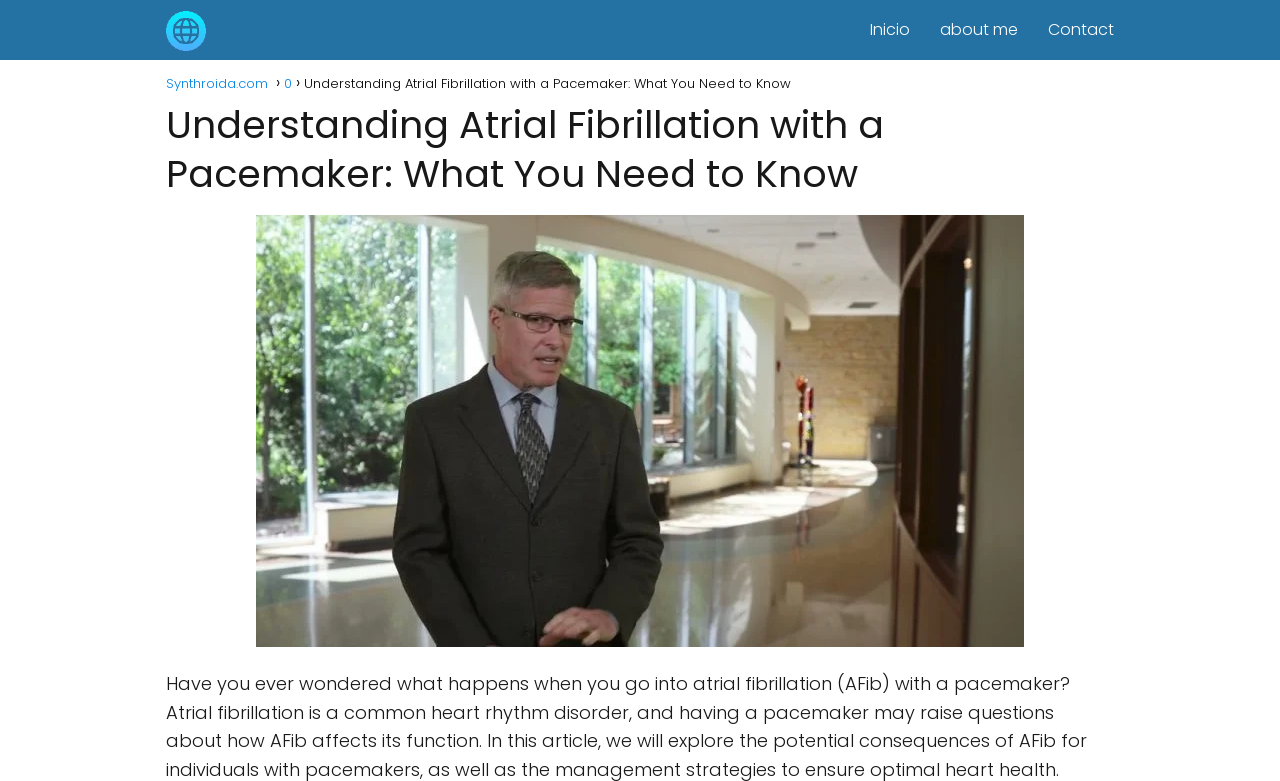Determine which piece of text is the heading of the webpage and provide it.

Understanding Atrial Fibrillation with a Pacemaker: What You Need to Know